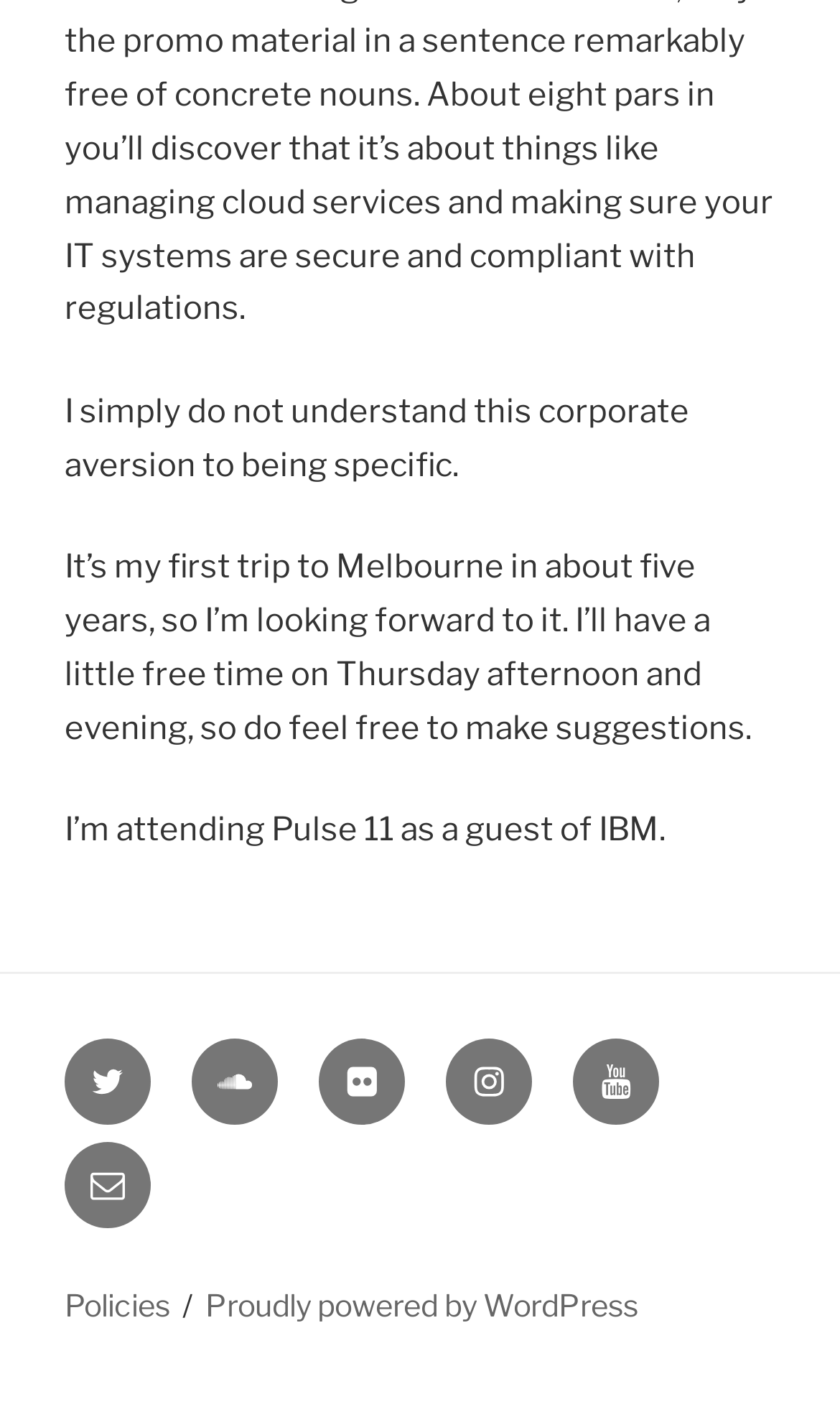Bounding box coordinates must be specified in the format (top-left x, top-left y, bottom-right x, bottom-right y). All values should be floating point numbers between 0 and 1. What are the bounding box coordinates of the UI element described as: Policies

[0.077, 0.914, 0.203, 0.94]